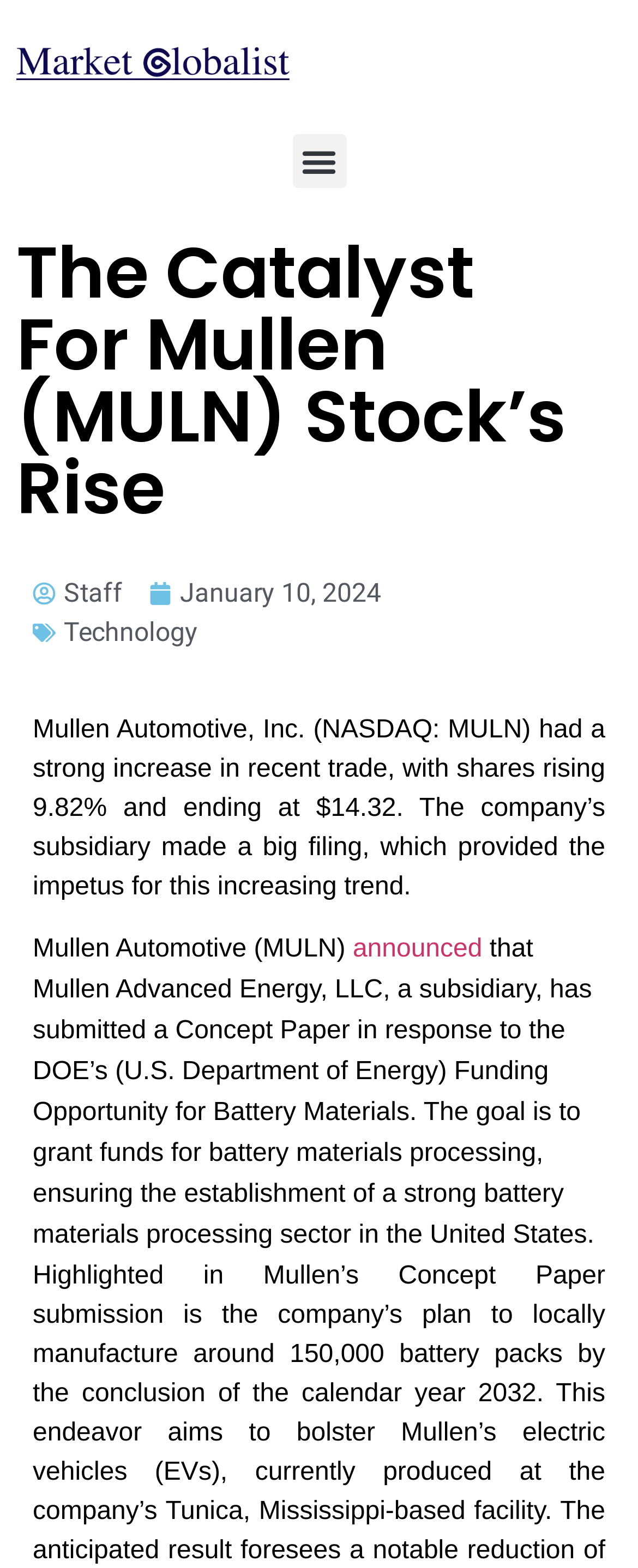Determine the bounding box coordinates of the UI element described below. Use the format (top-left x, top-left y, bottom-right x, bottom-right y) with floating point numbers between 0 and 1: Recovery

None